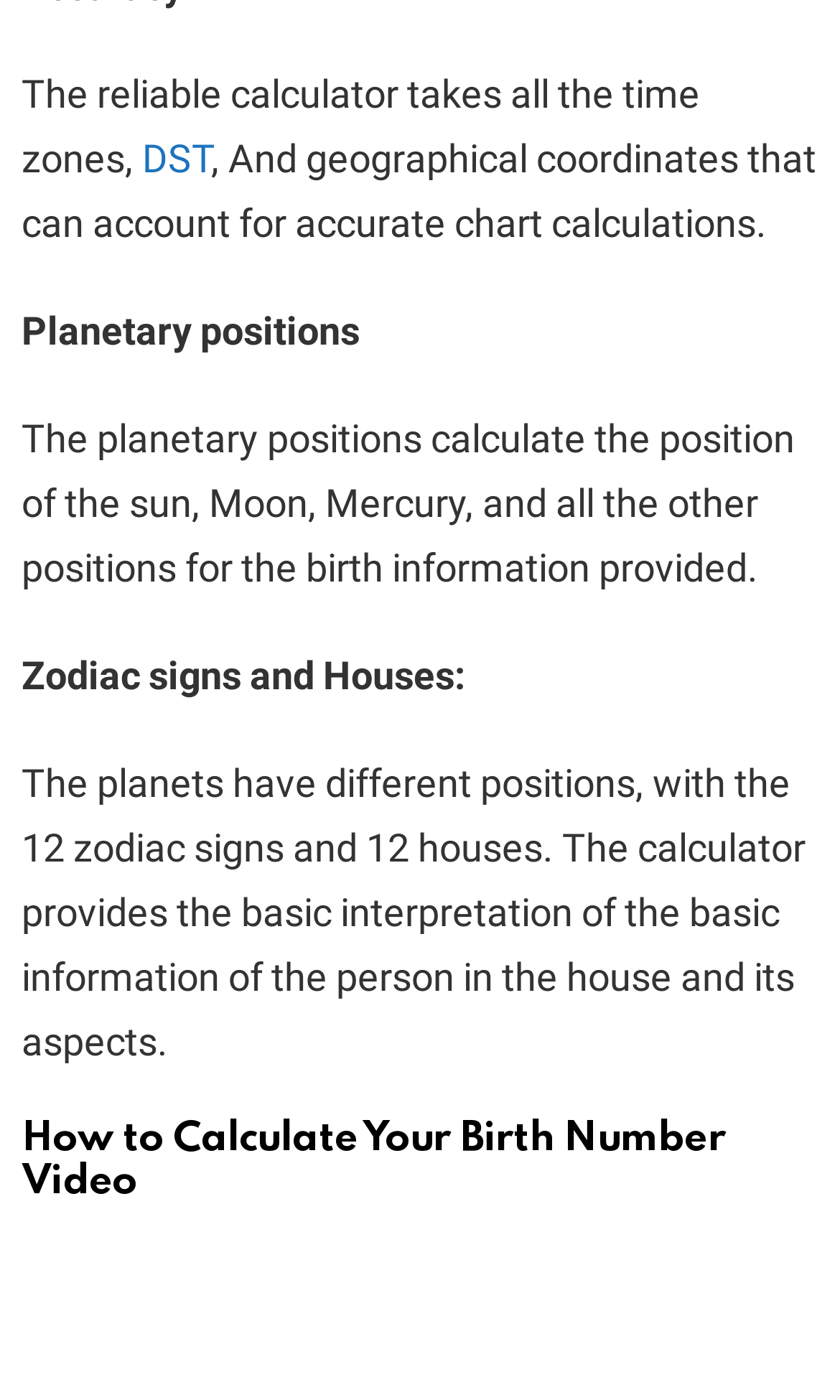Refer to the image and provide an in-depth answer to the question: 
What are the planetary positions calculated for?

The planetary positions are calculated for the birth information provided, which includes the position of the sun, Moon, Mercury, and all the other planets, as stated in the second paragraph.